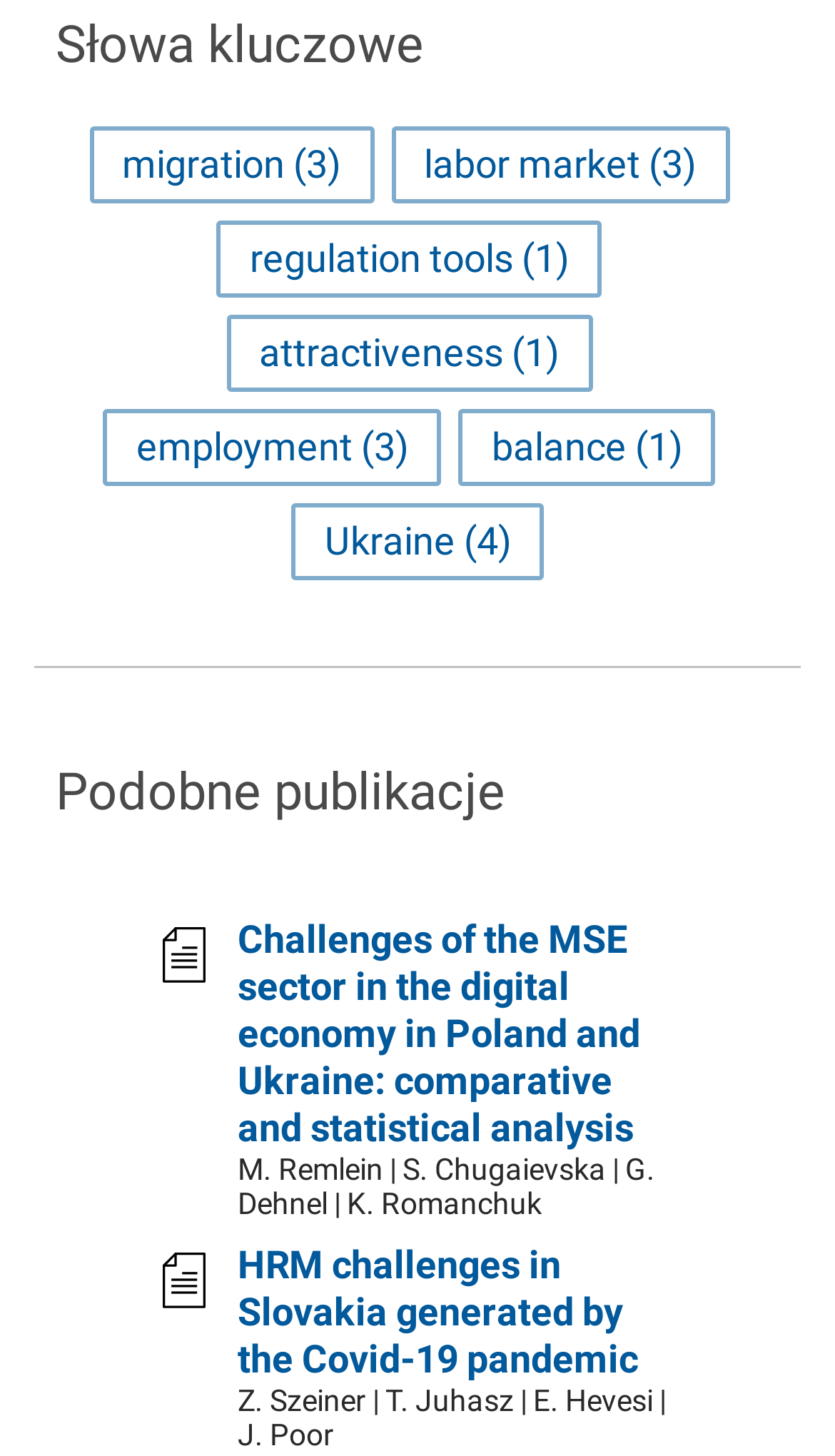How many authors are listed for the second publication?
Carefully analyze the image and provide a detailed answer to the question.

The second publication is 'HRM challenges in Slovakia generated by the Covid-19 pandemic' and it lists four authors: Z. Szeiner, T. Juhasz, E. Hevesi, and J. Poor.